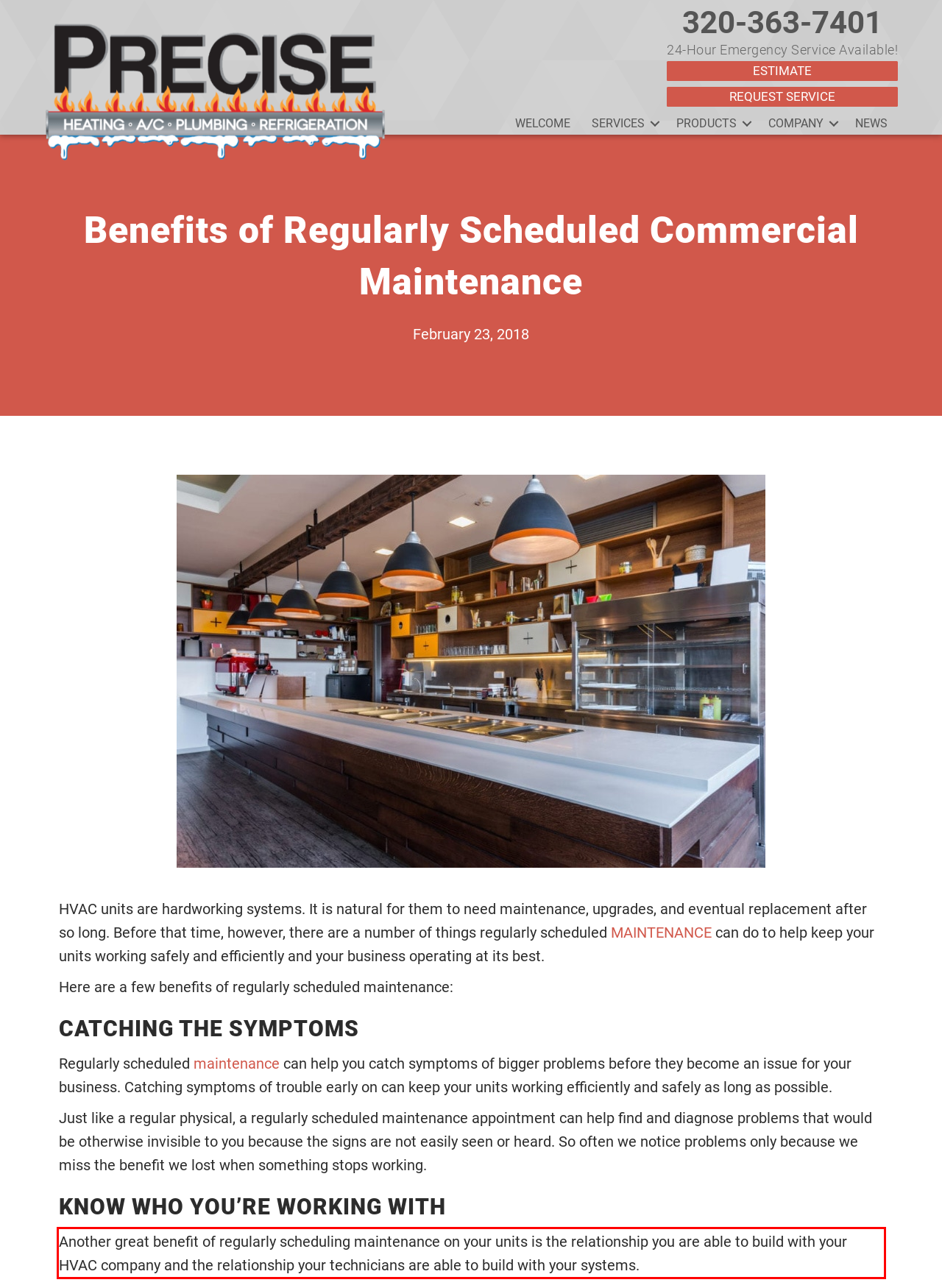Using the provided screenshot of a webpage, recognize the text inside the red rectangle bounding box by performing OCR.

Another great benefit of regularly scheduling maintenance on your units is the relationship you are able to build with your HVAC company and the relationship your technicians are able to build with your systems.